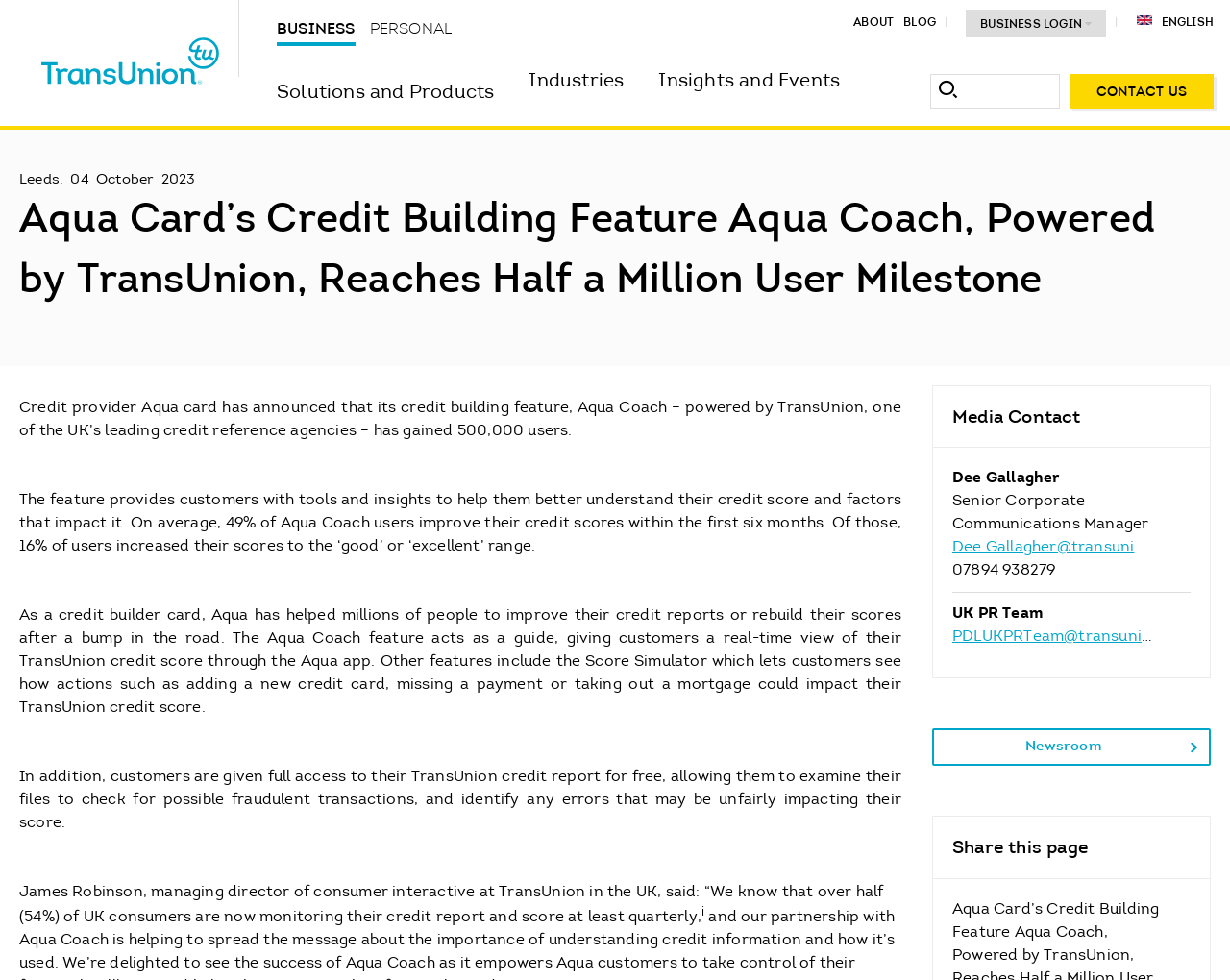Using the element description provided, determine the bounding box coordinates in the format (top-left x, top-left y, bottom-right x, bottom-right y). Ensure that all values are floating point numbers between 0 and 1. Element description: Security

None